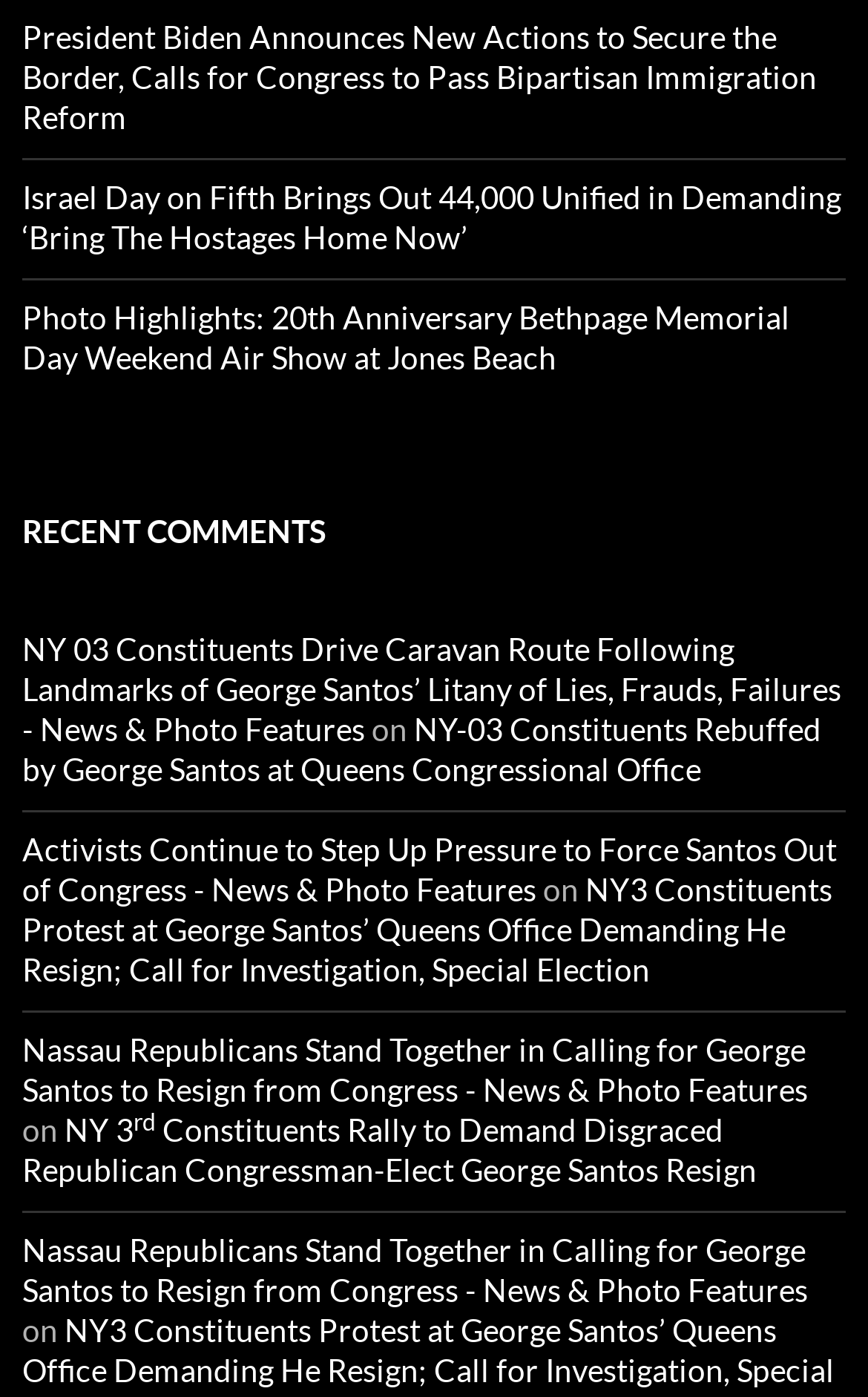Please pinpoint the bounding box coordinates for the region I should click to adhere to this instruction: "Read about President Biden's new actions to secure the border".

[0.026, 0.013, 0.941, 0.097]